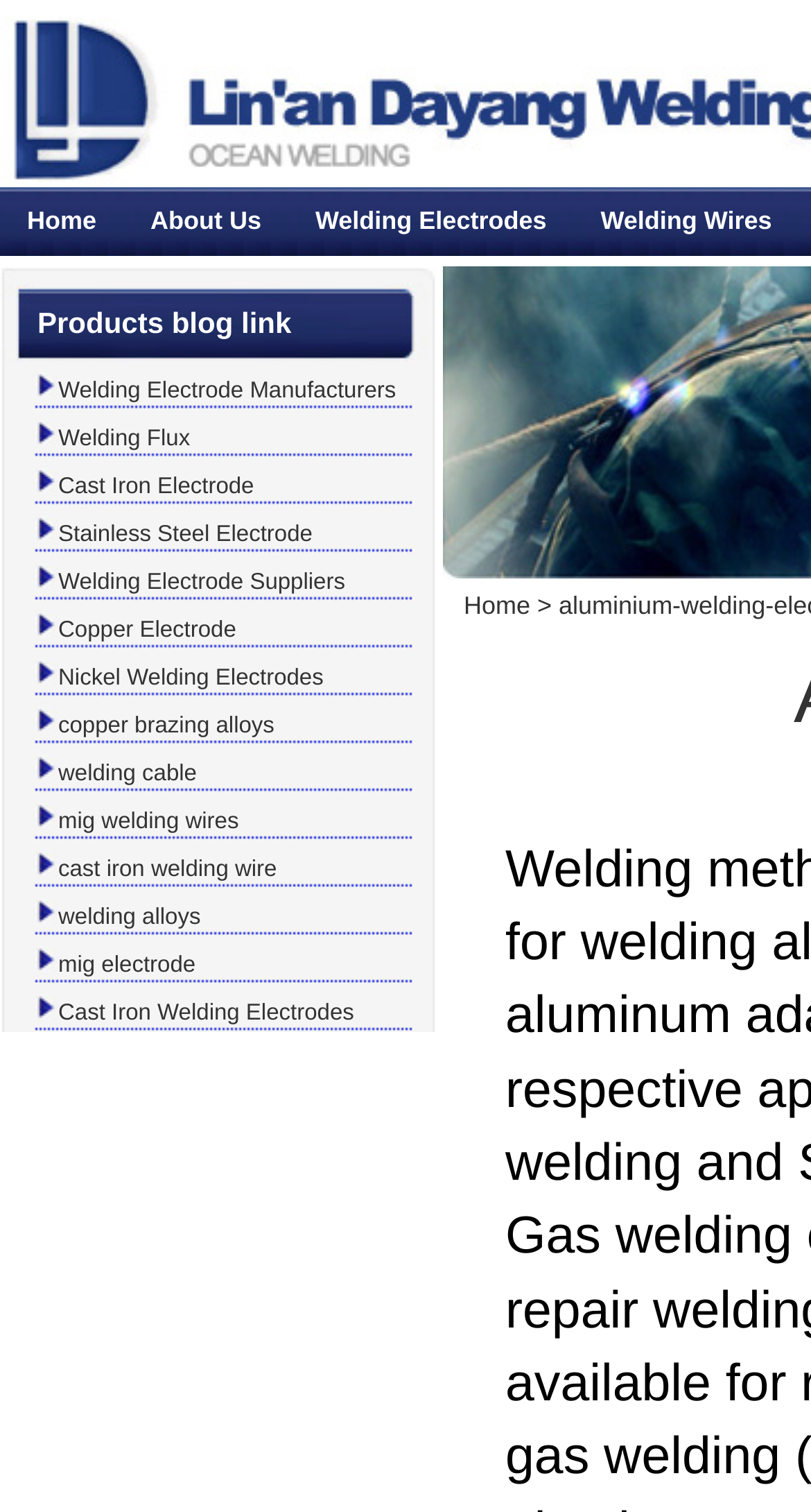Please specify the bounding box coordinates for the clickable region that will help you carry out the instruction: "View Welding Electrode Manufacturers".

[0.072, 0.25, 0.488, 0.267]